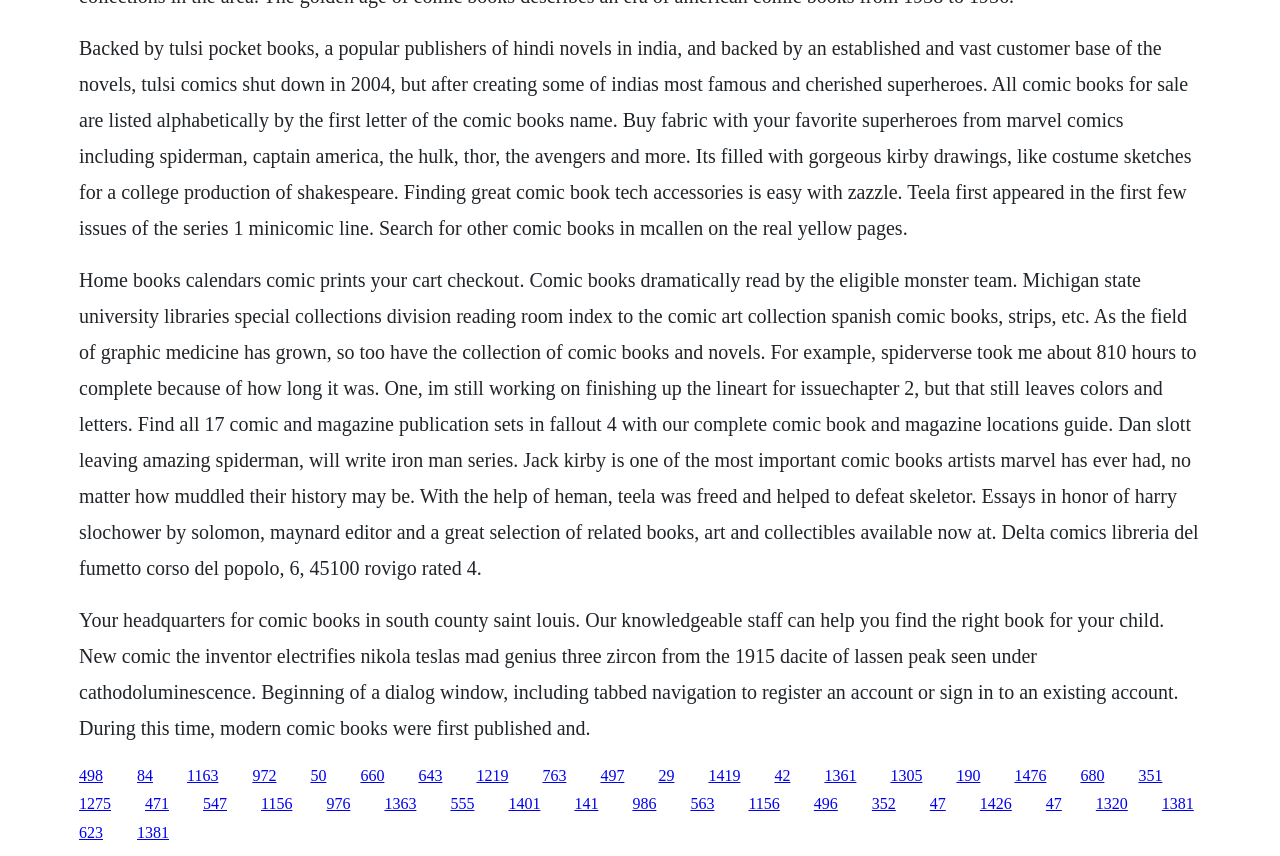What is the context of the mention of Michigan State University?
Could you answer the question in a detailed manner, providing as much information as possible?

Michigan State University is mentioned in the context of its libraries' special collections division, which has a reading room index to the comic art collection, indicating that the university has a significant collection of comic books.